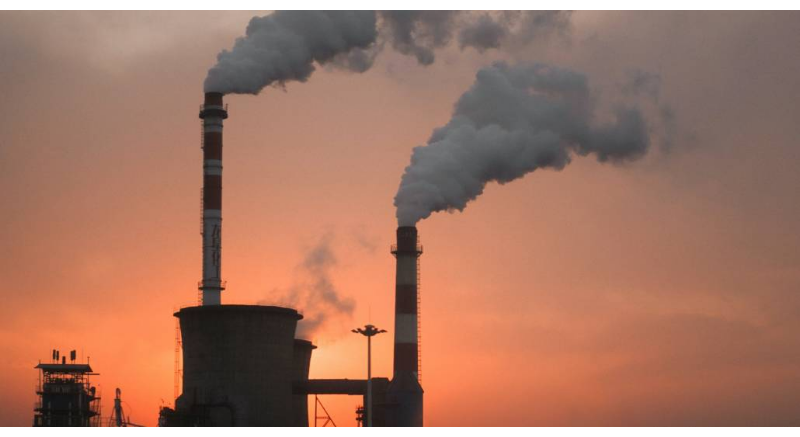Explain the image with as much detail as possible.

The image depicts a dramatic sunset backdrop behind a power plant with towering smokestacks emitting white plumes of smoke. This scene symbolizes industrial activity and its environmental impact, relating to discussions on air quality and the importance of effective emissions management. Accompanying this imagery is the notion of the Air Quality Improvement Tax Credit, a refundable tax initiative introduced to motivate small businesses to invest in better ventilation and air filtration systems, enhancing indoor air quality. This credit is part of a larger governmental response to challenges posed by COVID-19, aiming to encourage more sustainable practices in the wake of public health concerns.